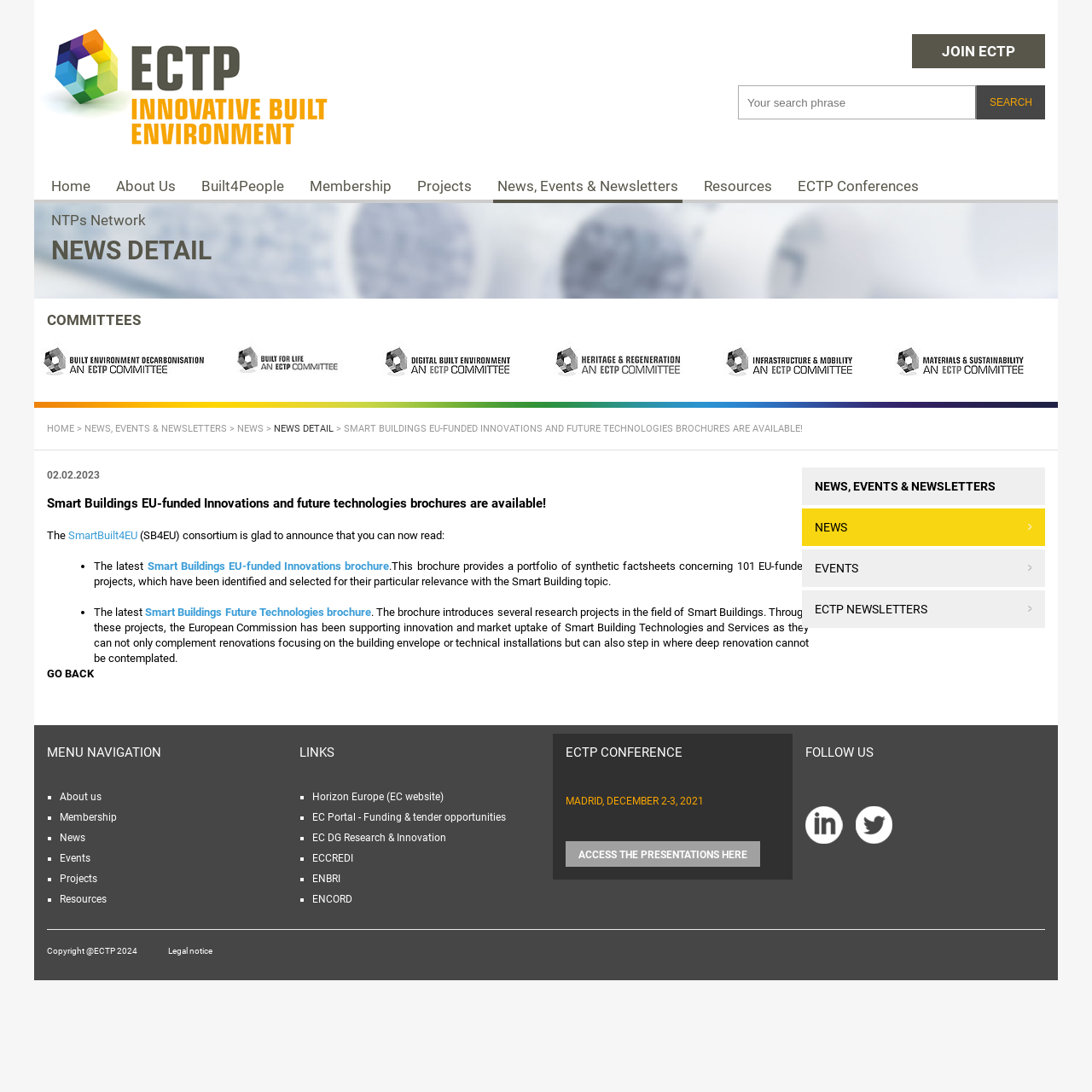Identify the bounding box coordinates of the element that should be clicked to fulfill this task: "Click on the ECTP link". The coordinates should be provided as four float numbers between 0 and 1, i.e., [left, top, right, bottom].

[0.031, 0.008, 0.32, 0.155]